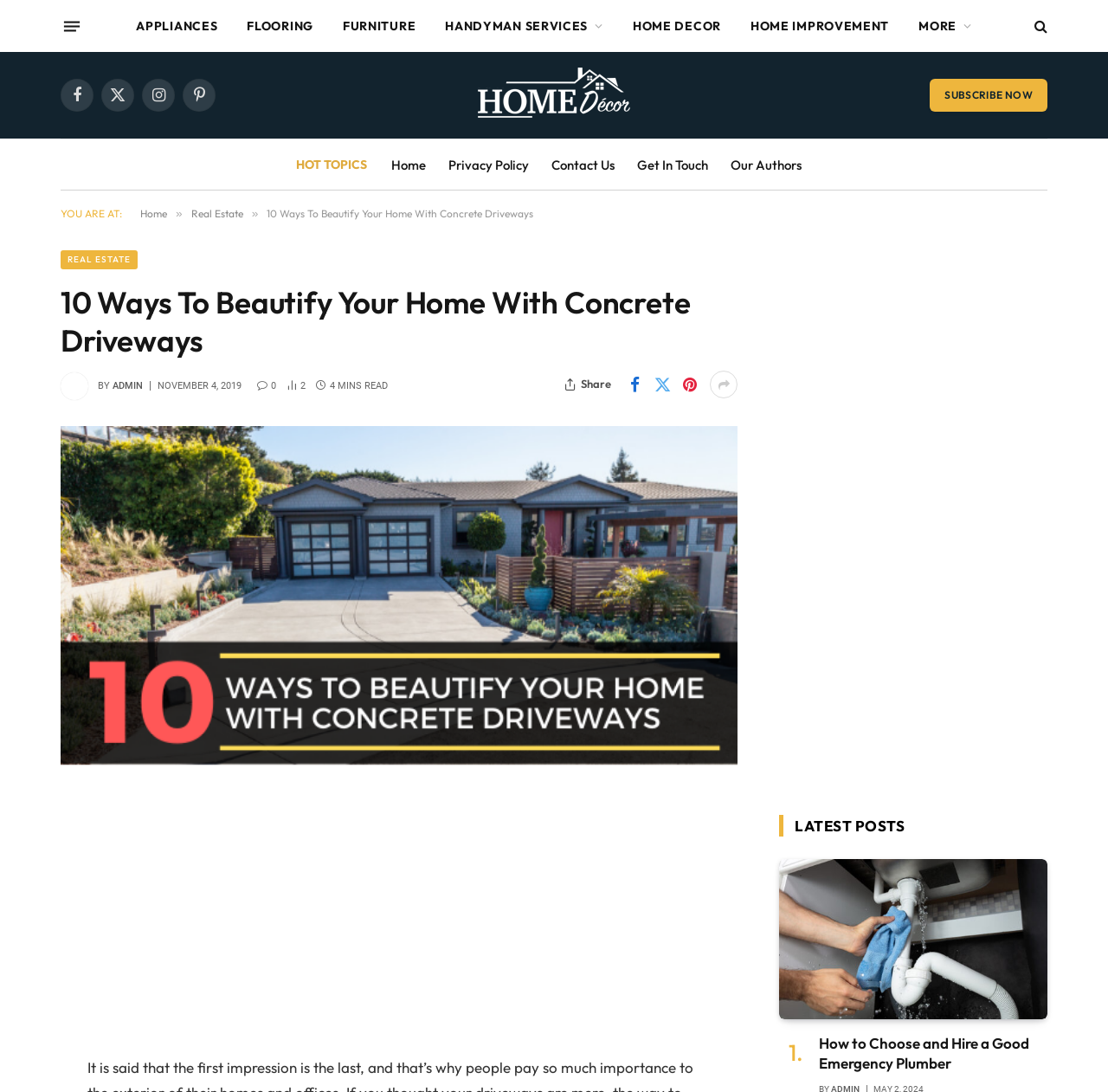Please identify the bounding box coordinates of the clickable region that I should interact with to perform the following instruction: "Click on the 'Concrete Driveways' link". The coordinates should be expressed as four float numbers between 0 and 1, i.e., [left, top, right, bottom].

[0.055, 0.39, 0.666, 0.7]